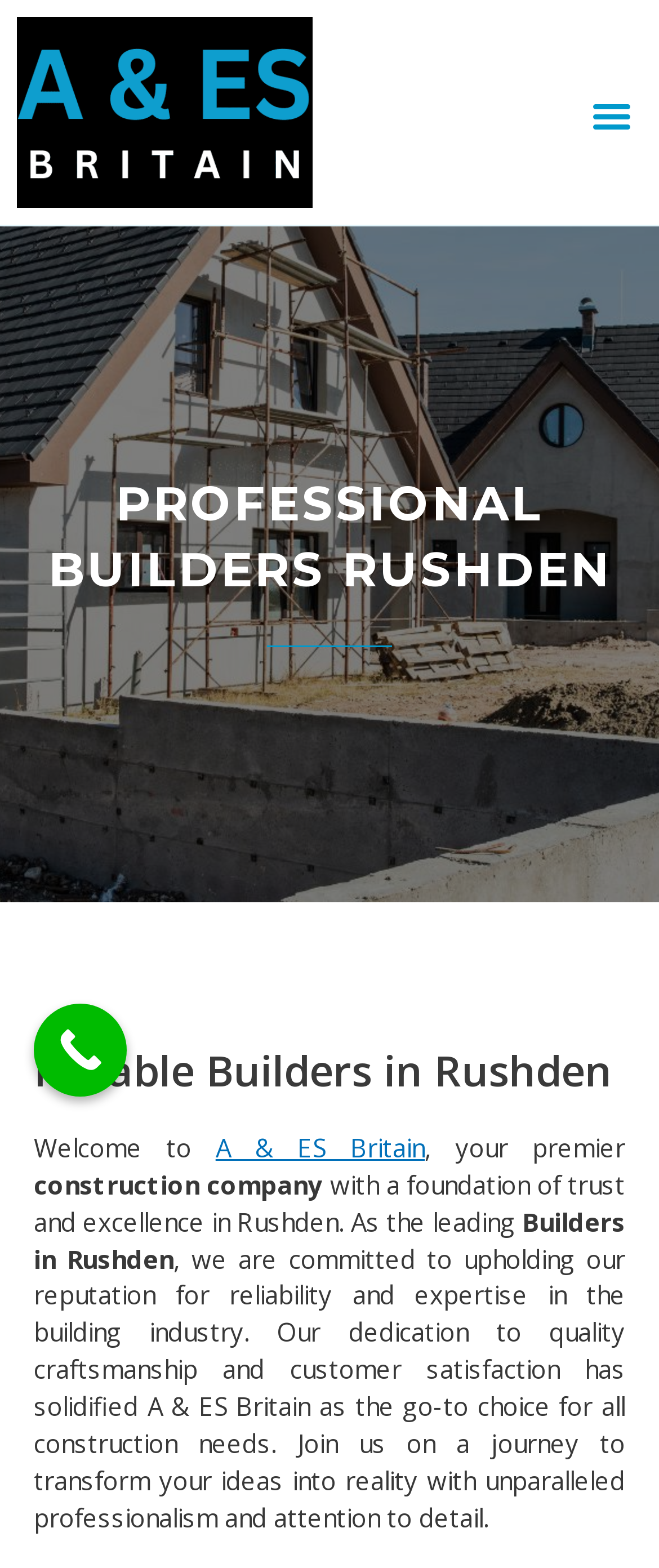What is the company's reputation in the building industry?
Please provide a comprehensive answer based on the visual information in the image.

I found the company's reputation in the building industry by reading the text at [0.051, 0.744, 0.949, 0.79] which states that the company is the leading builders in Rushden and has a reputation for reliability and expertise in the building industry.